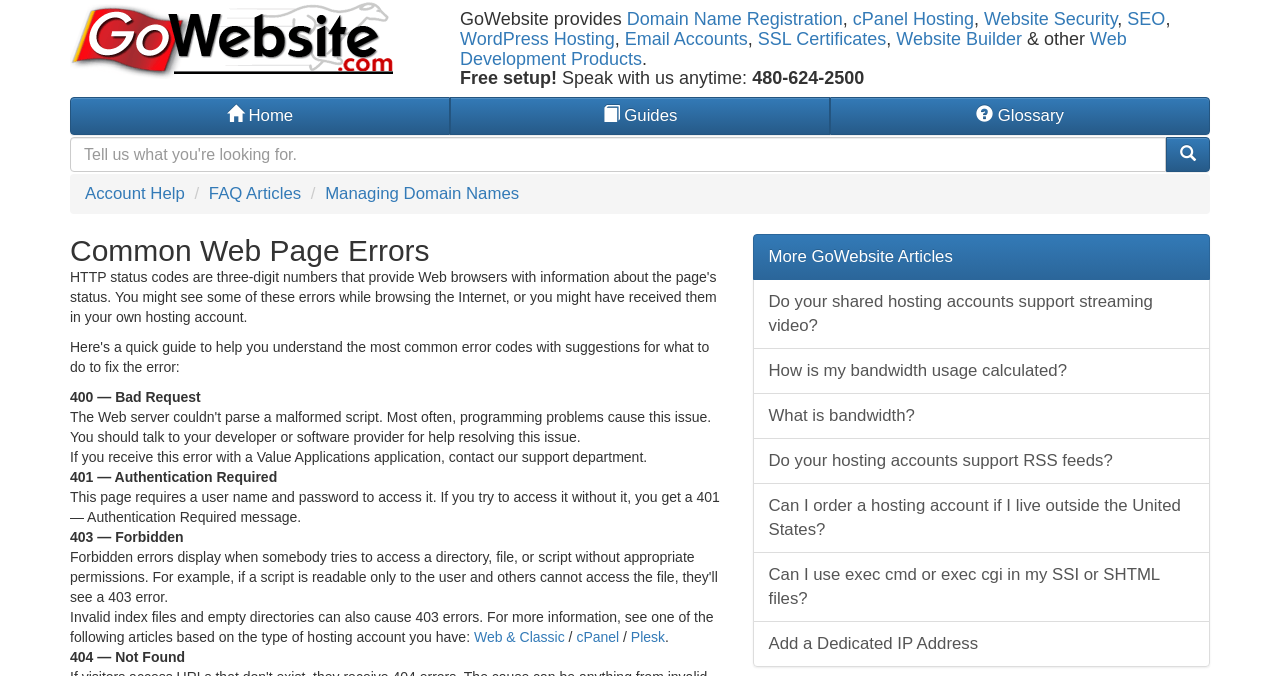Identify the bounding box coordinates of the section that should be clicked to achieve the task described: "Contact support department".

[0.055, 0.664, 0.506, 0.688]